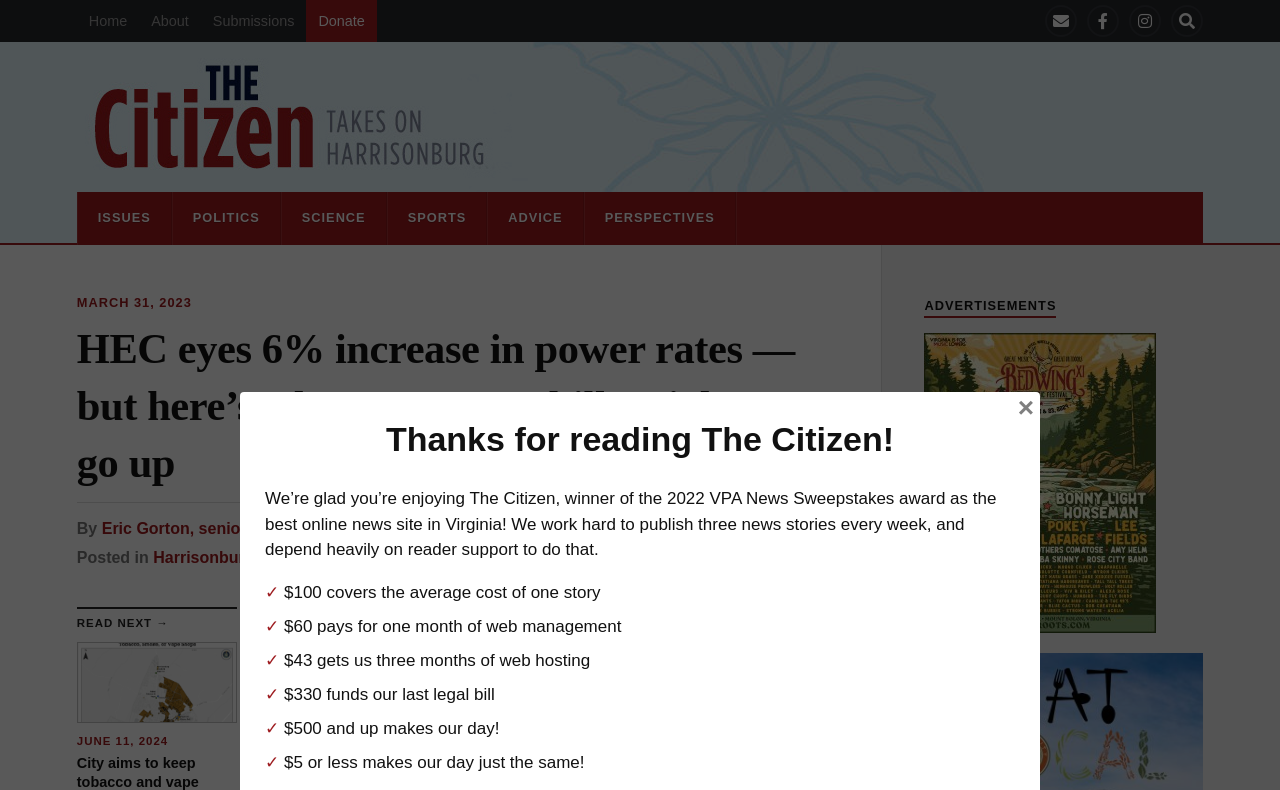What is the purpose of reader support for The Citizen?
Based on the image, please offer an in-depth response to the question.

The text mentions that The Citizen 'depend heavily on reader support to do that', referring to publishing three news stories every week, which implies that reader support is necessary for them to continue publishing news stories.